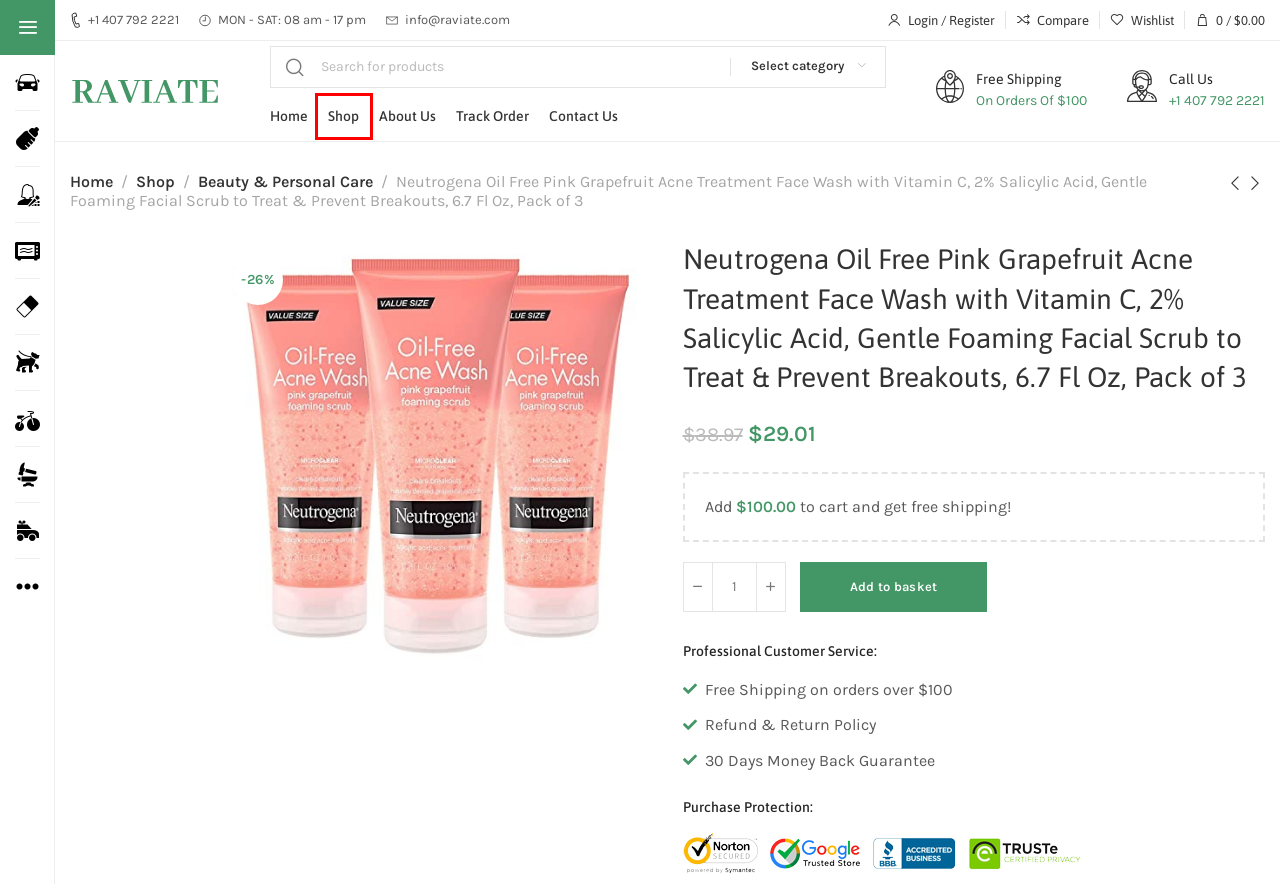Given a webpage screenshot with a red bounding box around a particular element, identify the best description of the new webpage that will appear after clicking on the element inside the red bounding box. Here are the candidates:
A. Sports & Outdoors – Raviate LLC
B. Wishlist – Raviate LLC
C. Pet Supplies – Raviate LLC
D. Order Tracking – Raviate LLC
E. Office Supplies – Raviate LLC
F. Tools & Home Improvement – Raviate LLC
G. Baby & Toddler – Raviate LLC
H. Shop – Raviate LLC

H